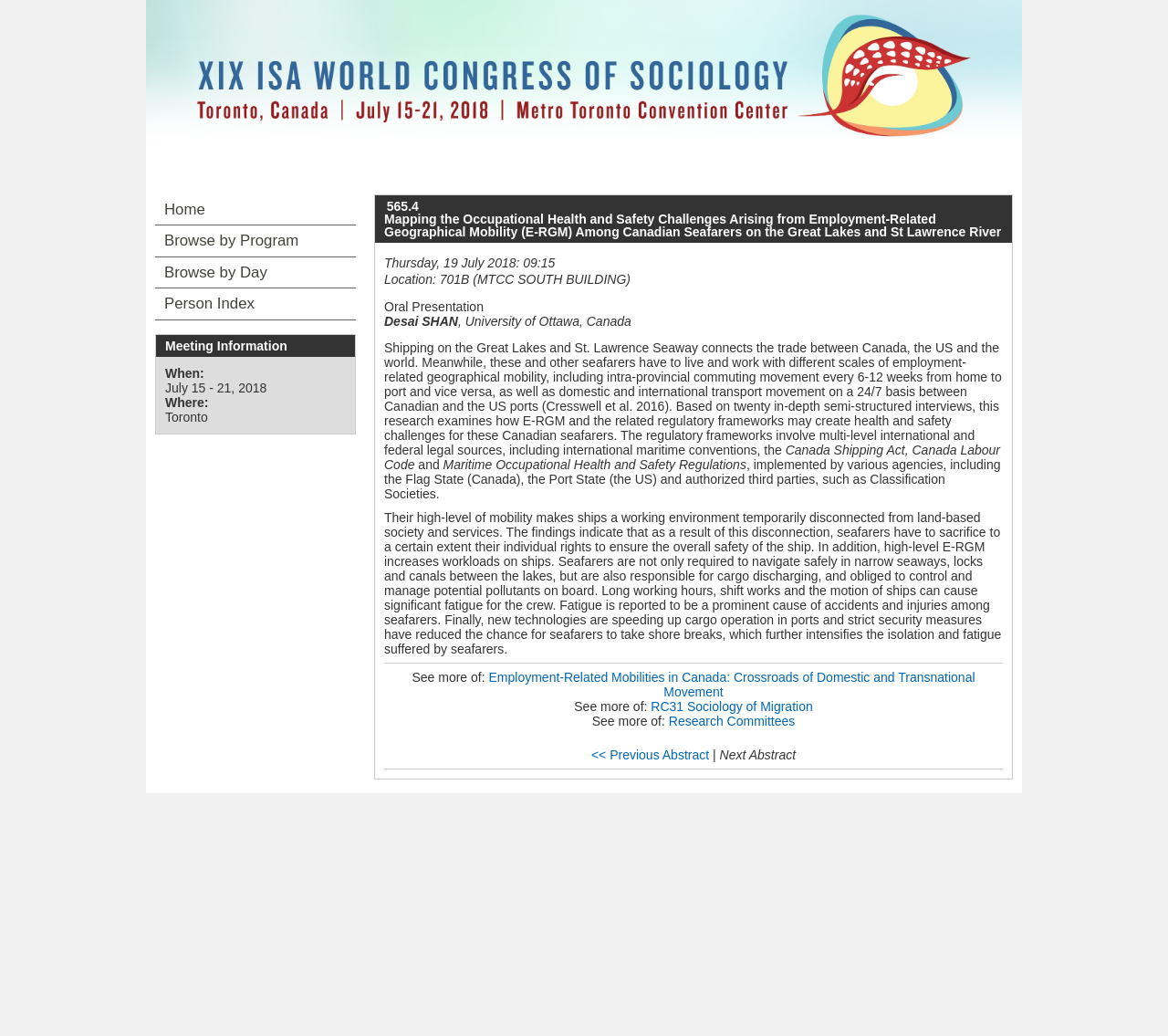Extract the bounding box coordinates for the described element: "Browse by Day". The coordinates should be represented as four float numbers between 0 and 1: [left, top, right, bottom].

[0.133, 0.248, 0.305, 0.278]